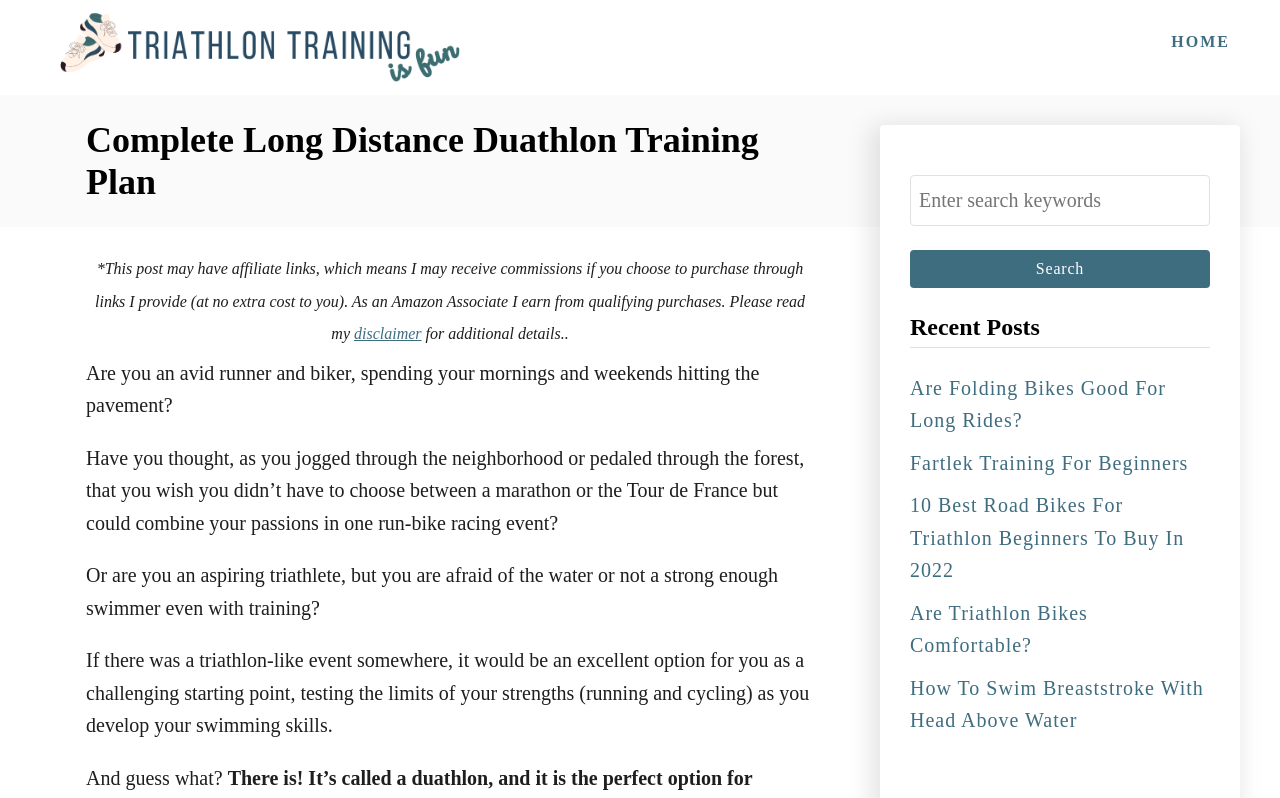Identify the bounding box for the described UI element. Provide the coordinates in (top-left x, top-left y, bottom-right x, bottom-right y) format with values ranging from 0 to 1: Home

[0.907, 0.029, 0.969, 0.077]